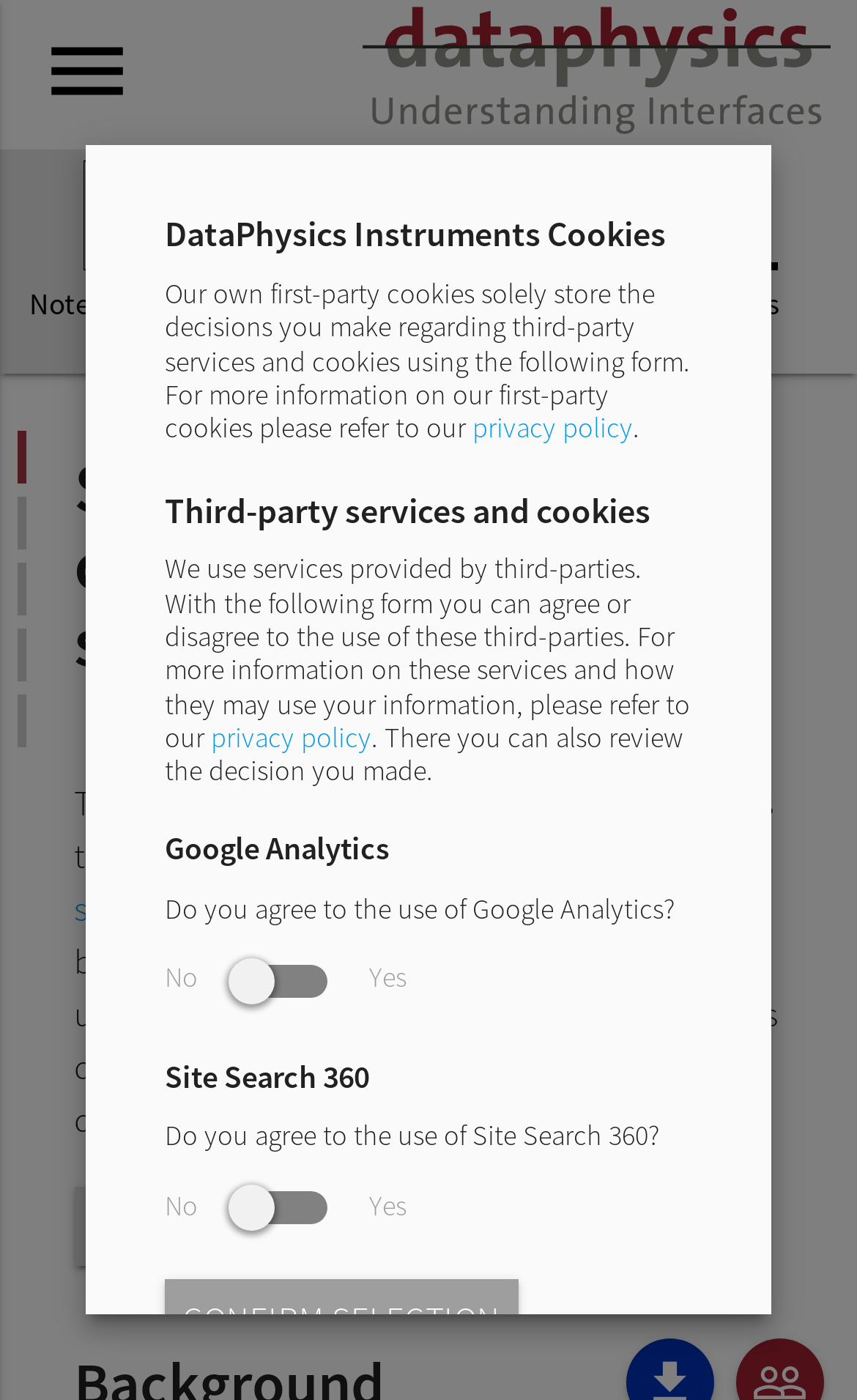Determine the bounding box coordinates of the region that needs to be clicked to achieve the task: "Confirm the selection".

[0.192, 0.913, 0.604, 0.97]